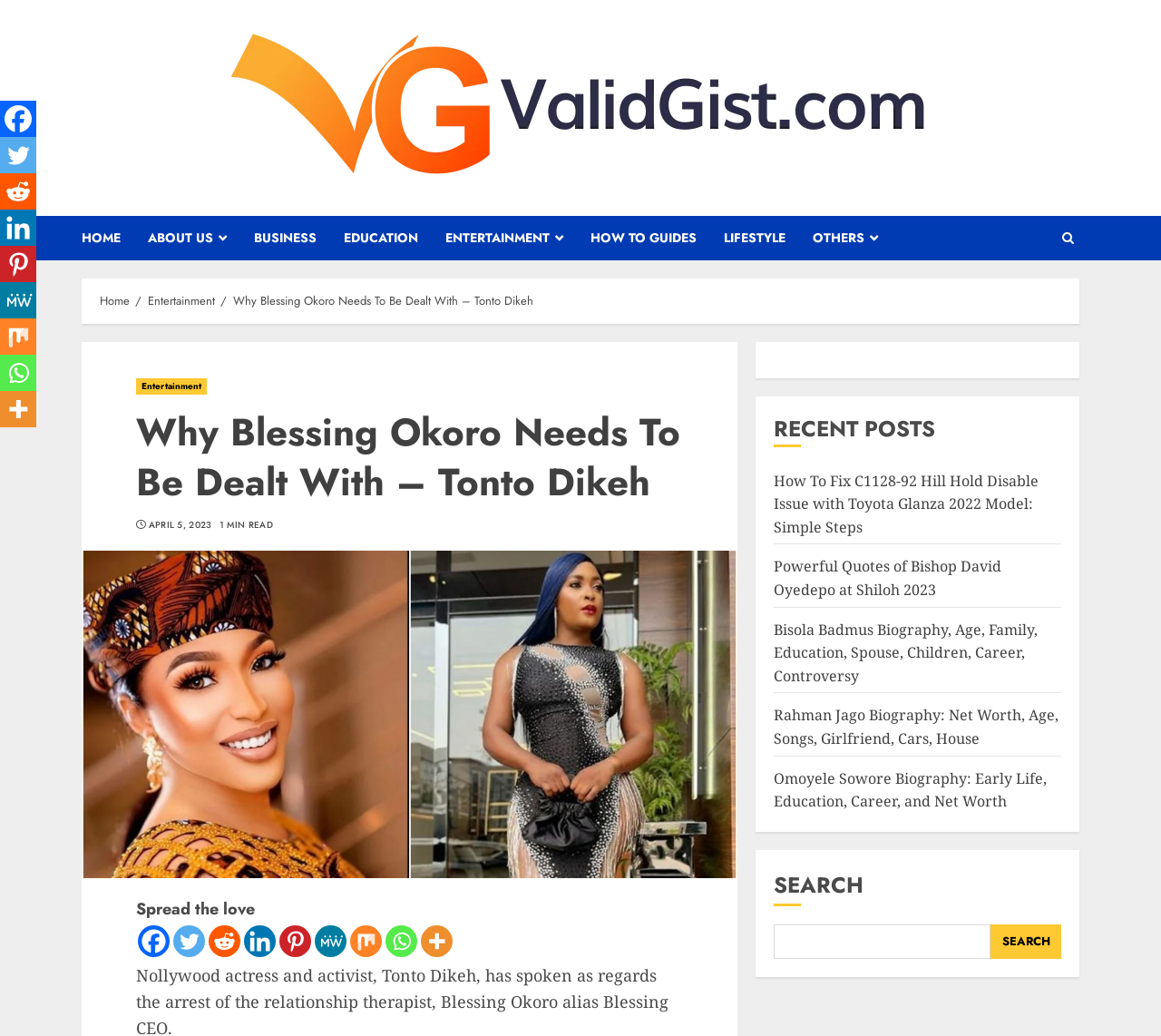Construct a comprehensive caption that outlines the webpage's structure and content.

This webpage is about a news article titled "Why Blessing Okoro Needs To Be Dealt With – Tonto Dikeh" on a website called Valid Gist. At the top of the page, there is a navigation bar with links to different sections of the website, including Home, About Us, Business, Education, Entertainment, and others. Below the navigation bar, there is a breadcrumb trail showing the current page's location within the website's hierarchy.

The main content of the page is the news article, which has a heading and a brief summary. The article is accompanied by an image related to the topic. Below the article, there are social media sharing links, including Facebook, Twitter, Reddit, and others.

On the right side of the page, there is a complementary section with a heading "RECENT POSTS" and a list of links to other news articles. The articles are titled "How To Fix C1128-92 Hill Hold Disable Issue with Toyota Glanza 2022 Model: Simple Steps", "Powerful Quotes of Bishop David Oyedepo at Shiloh 2023", and others. There is also a search bar at the bottom of this section.

At the very top of the page, there is a link to the website's homepage, and at the bottom, there are social media links and a copyright notice.